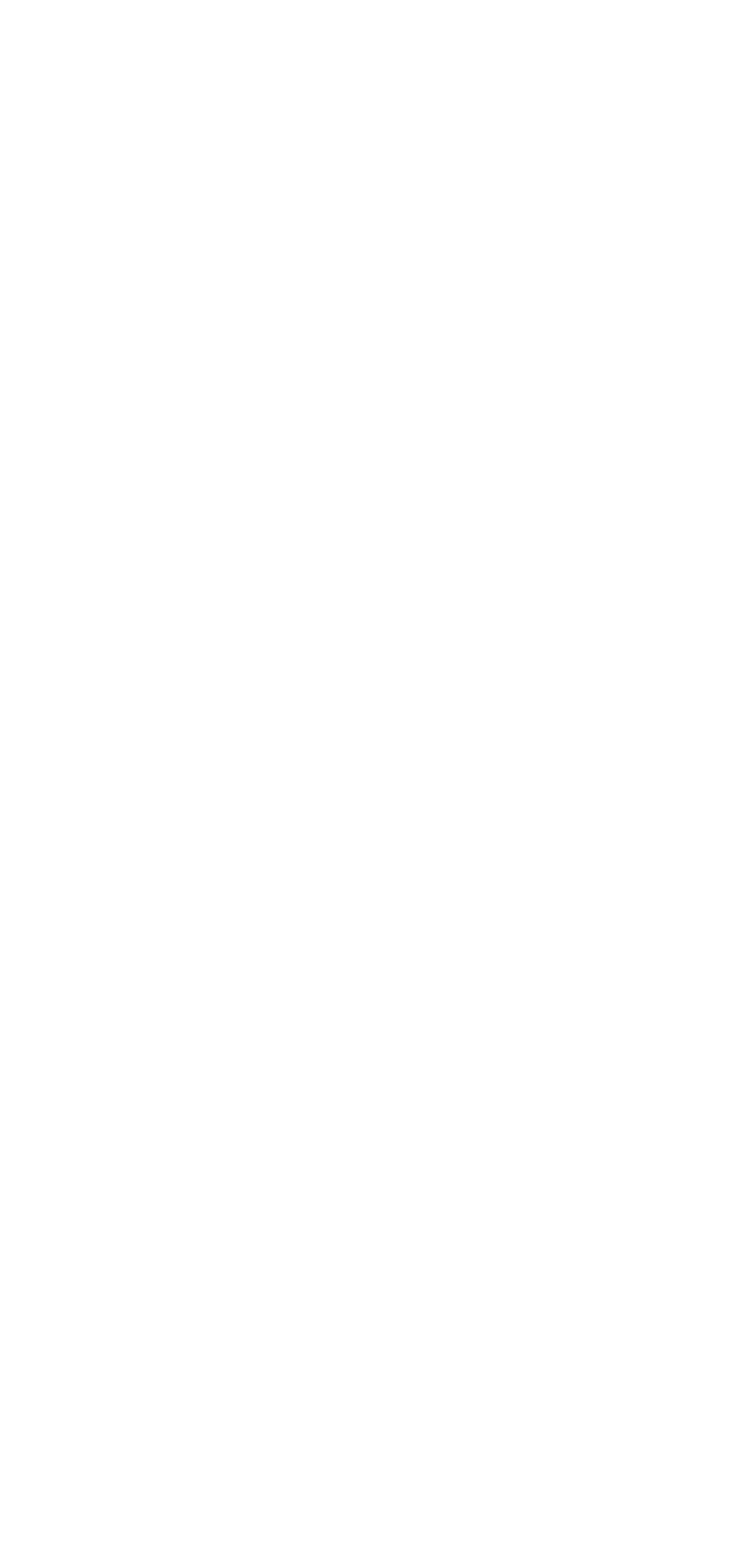Answer the question with a brief word or phrase:
What is the purpose of this webpage?

Directory